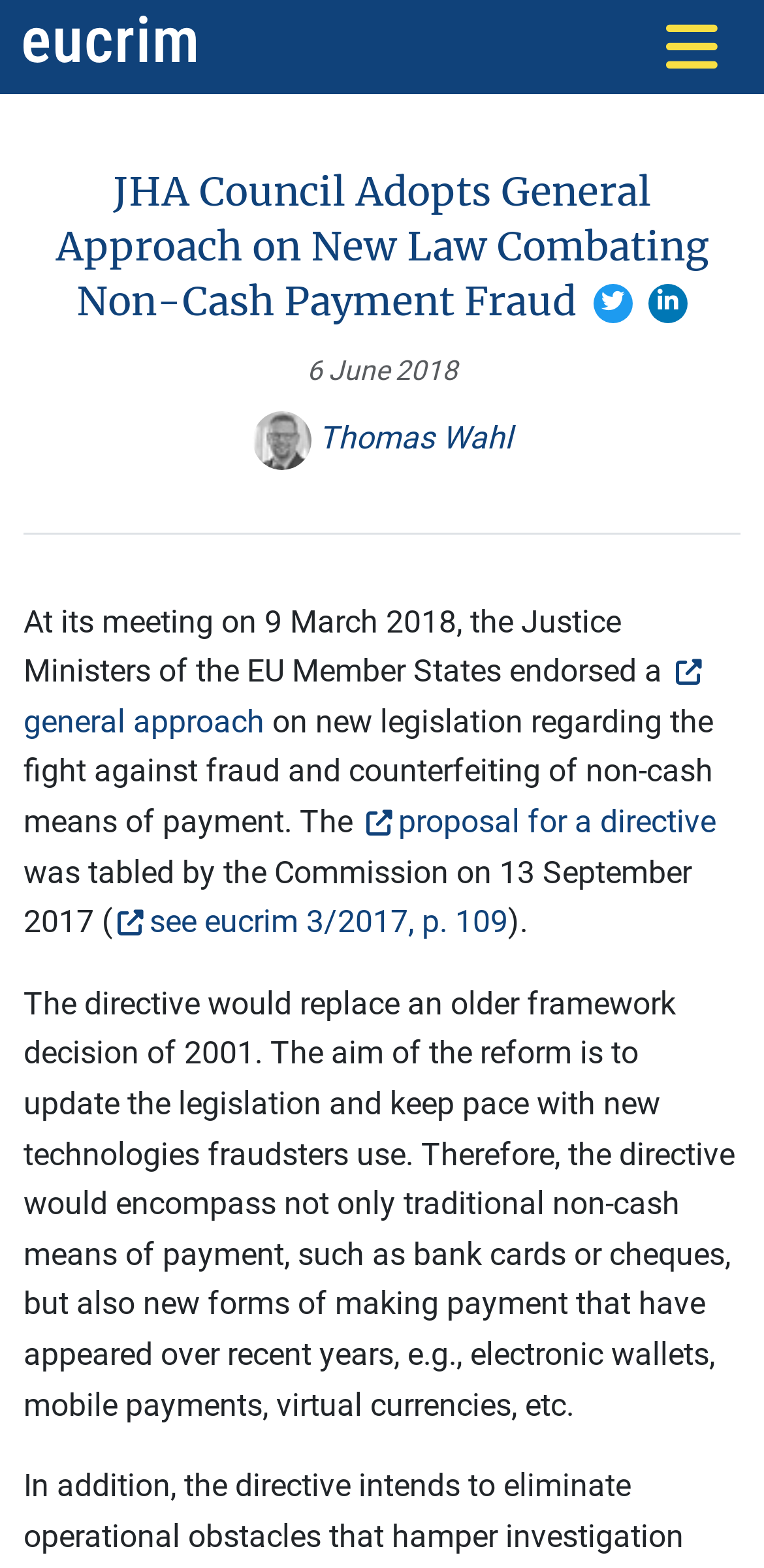Identify the bounding box coordinates necessary to click and complete the given instruction: "Toggle navigation".

[0.841, 0.012, 0.969, 0.047]